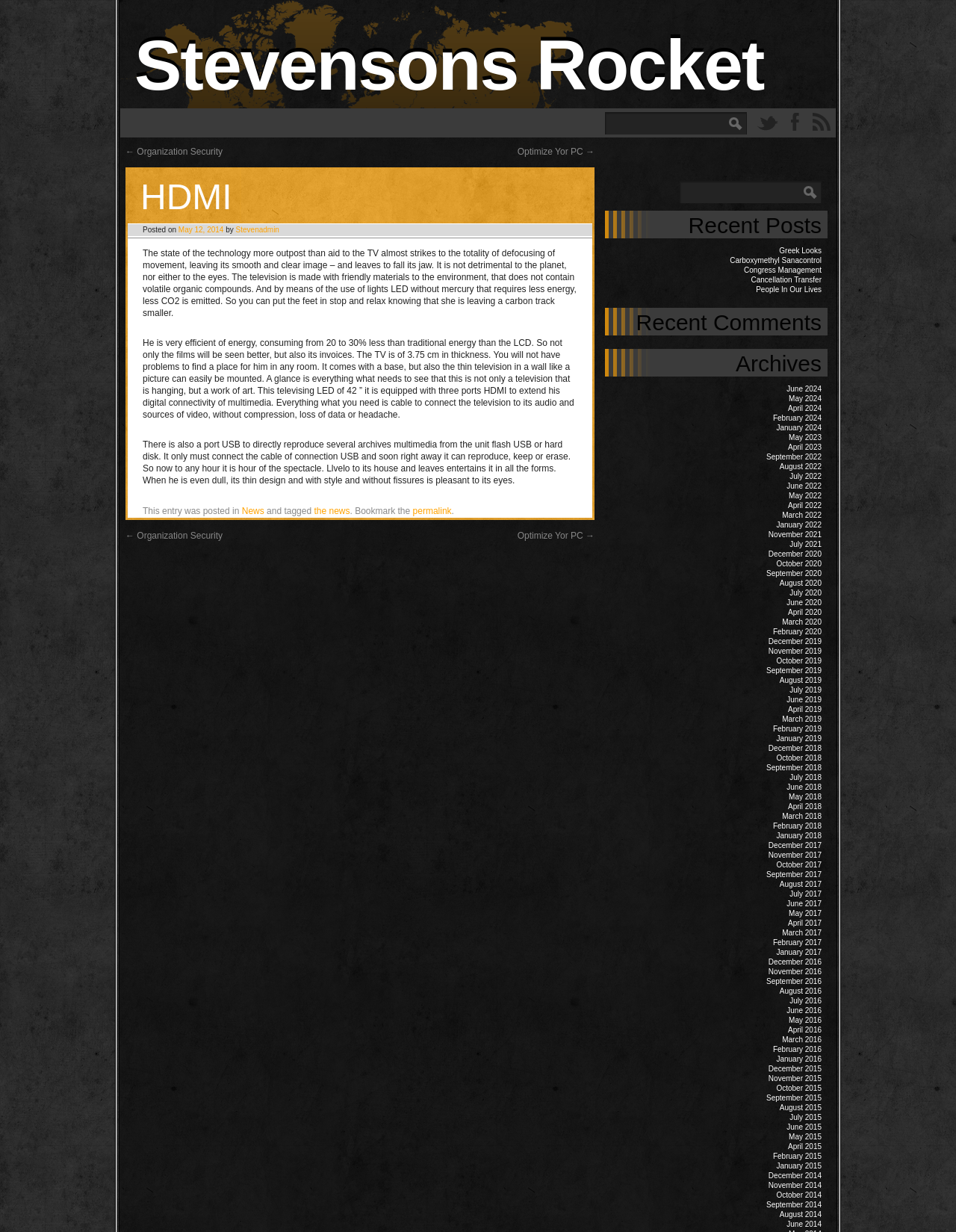What is the thickness of the TV?
Deliver a detailed and extensive answer to the question.

The webpage describes the TV as being 3.75 cm in thickness, making it a slim and compact device.